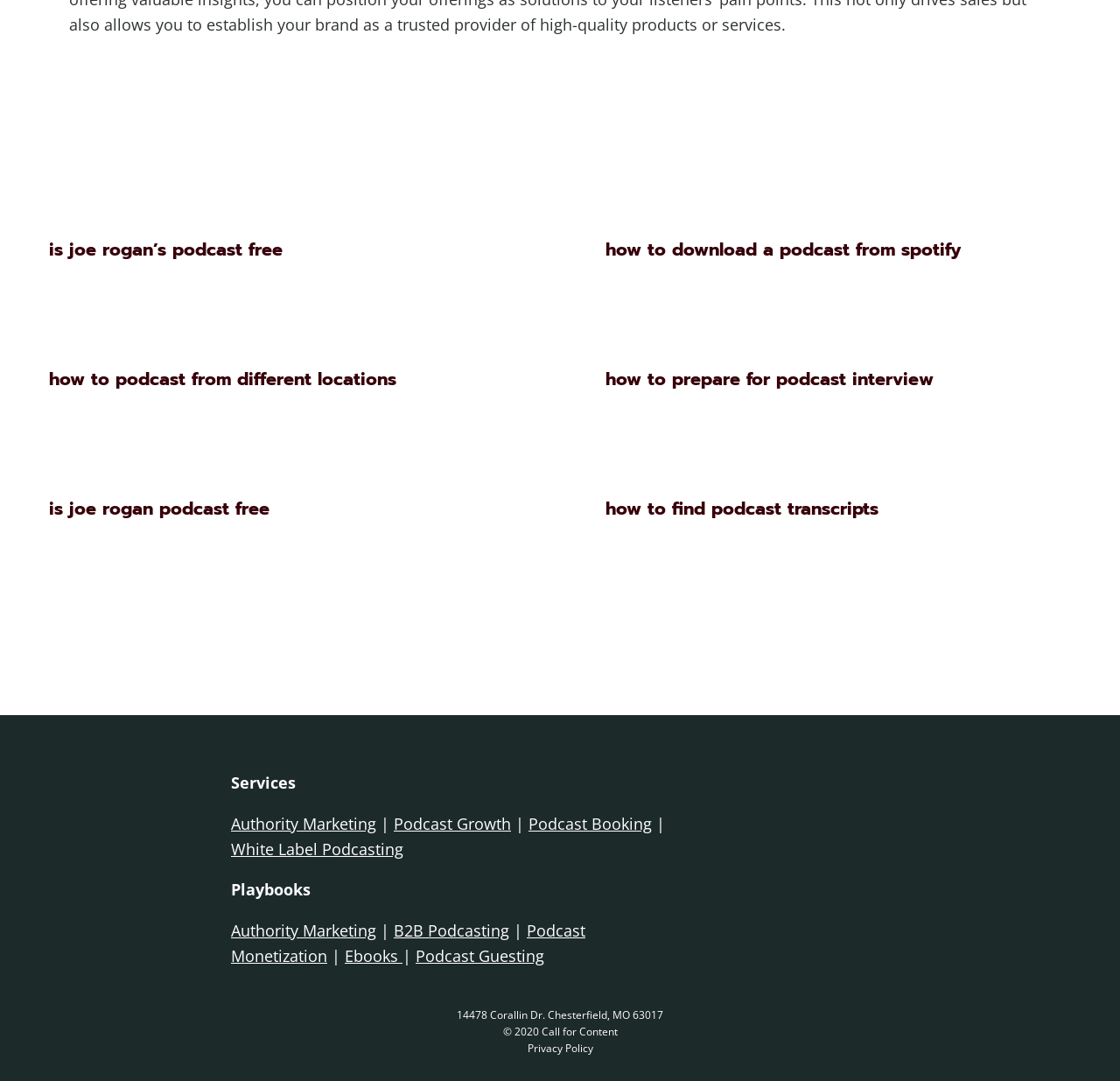What is the last link in the services section?
Using the image provided, answer with just one word or phrase.

White Label Podcasting